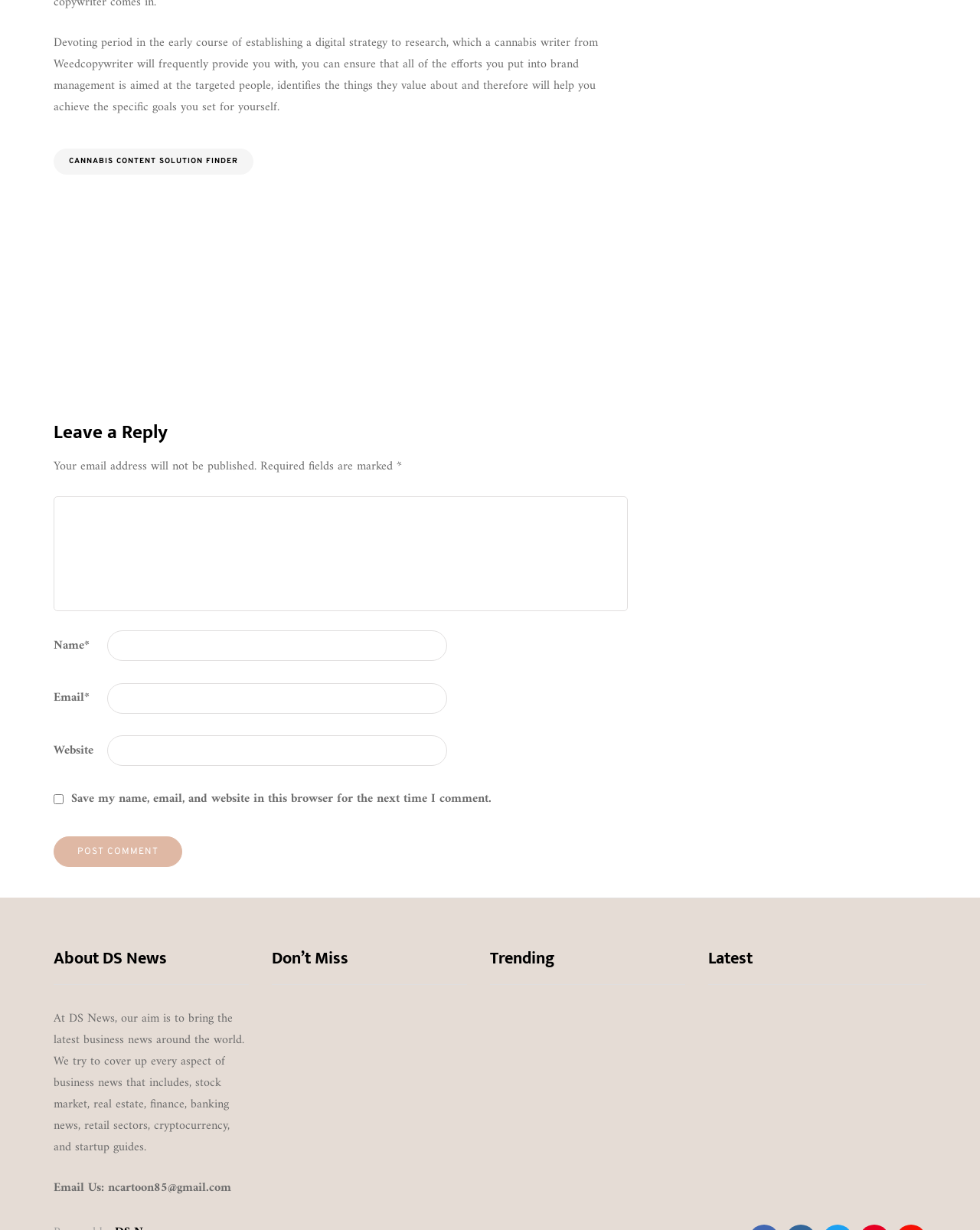Identify and provide the bounding box coordinates of the UI element described: "Cannabis Content Solution Finder". The coordinates should be formatted as [left, top, right, bottom], with each number being a float between 0 and 1.

[0.055, 0.121, 0.259, 0.142]